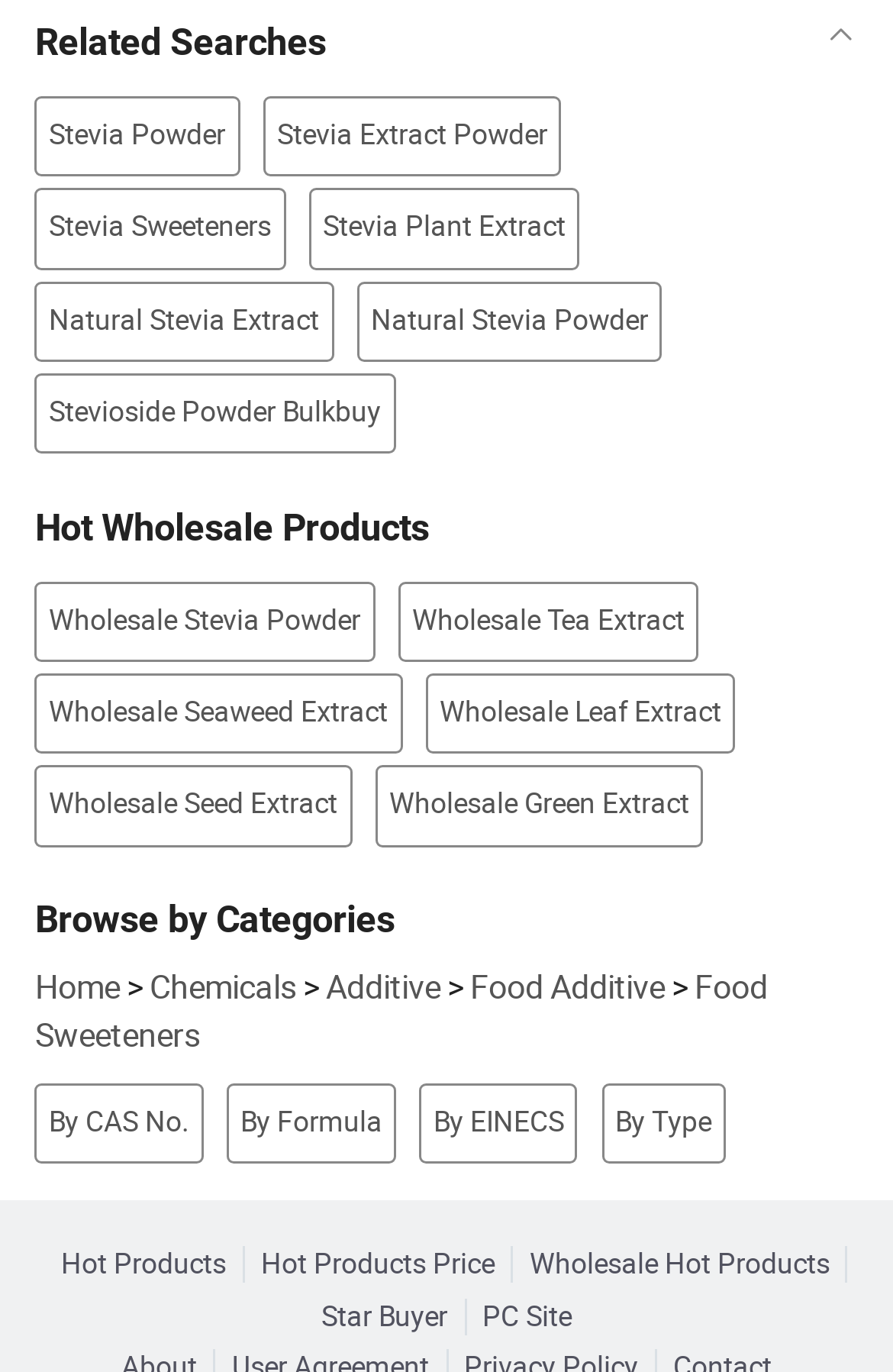Locate the UI element that matches the description (505) 899-4414 in the webpage screenshot. Return the bounding box coordinates in the format (top-left x, top-left y, bottom-right x, bottom-right y), with values ranging from 0 to 1.

None